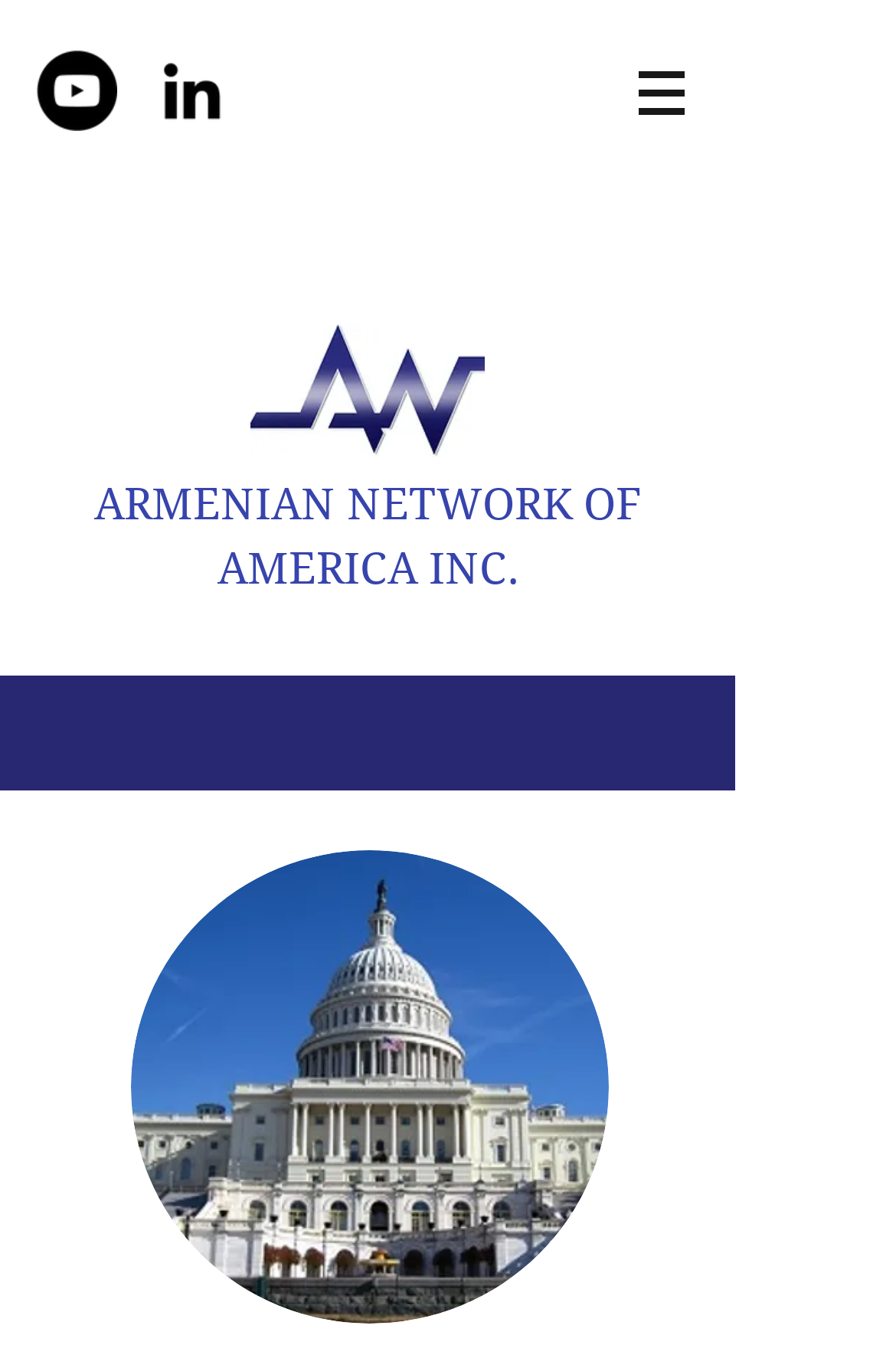How many social media links are there?
Using the image as a reference, answer the question in detail.

There are two social media links, one for YouTube and one for LinkedIn, which can be found in the 'Social Bar' list.